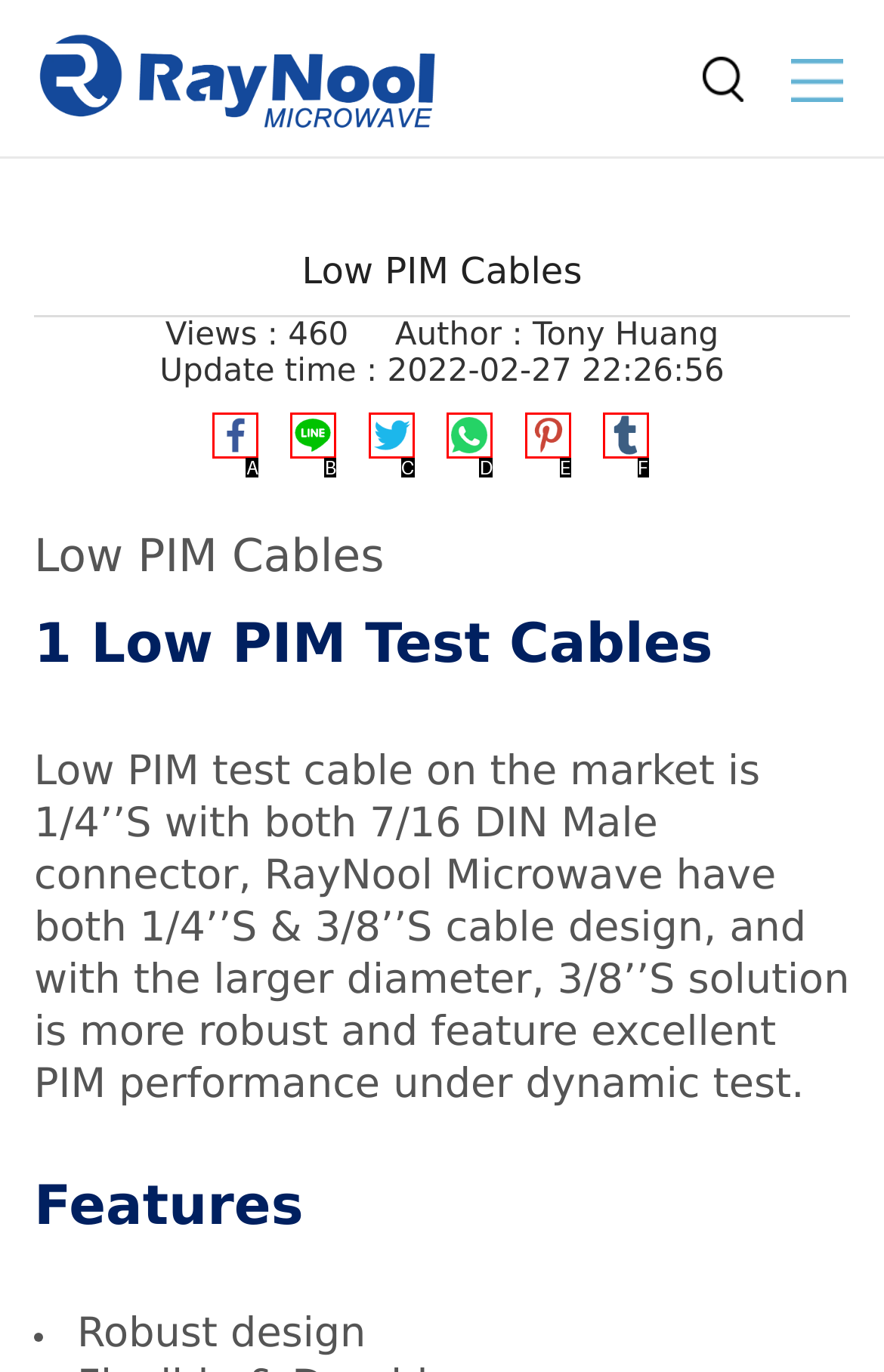Find the option that matches this description: facebook
Provide the matching option's letter directly.

A